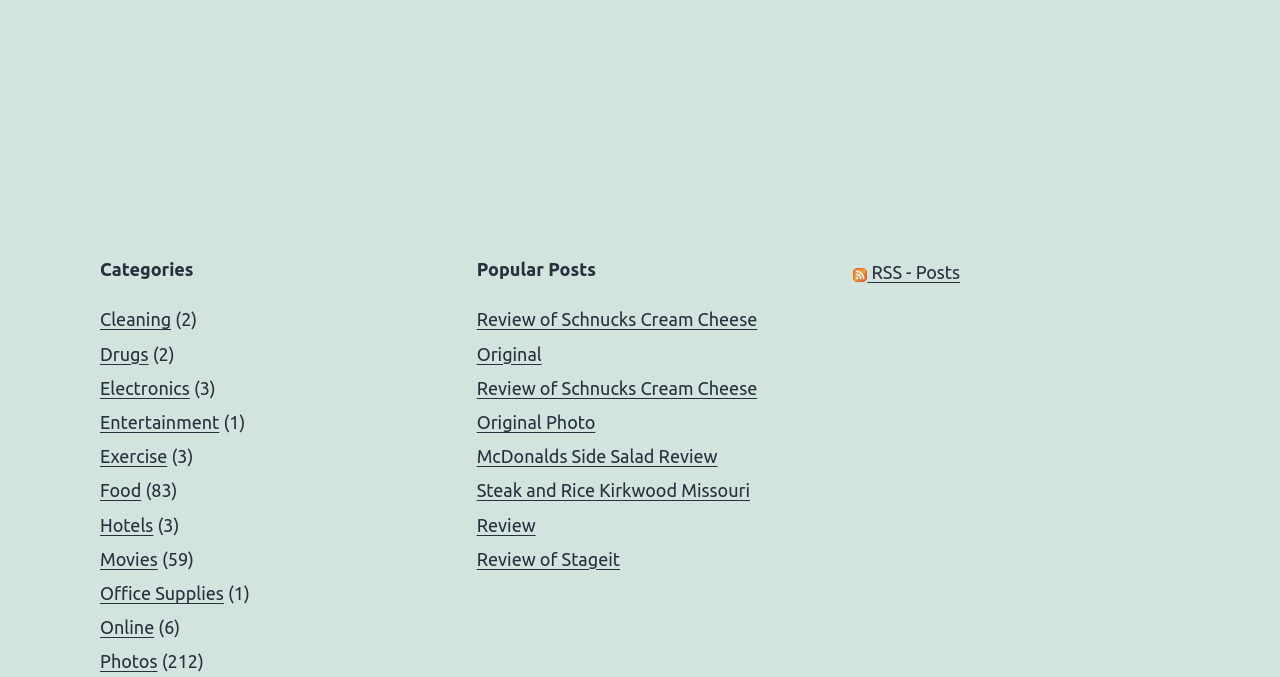Determine the bounding box coordinates of the clickable region to carry out the instruction: "Subscribe to the RSS feed".

[0.667, 0.387, 0.75, 0.417]